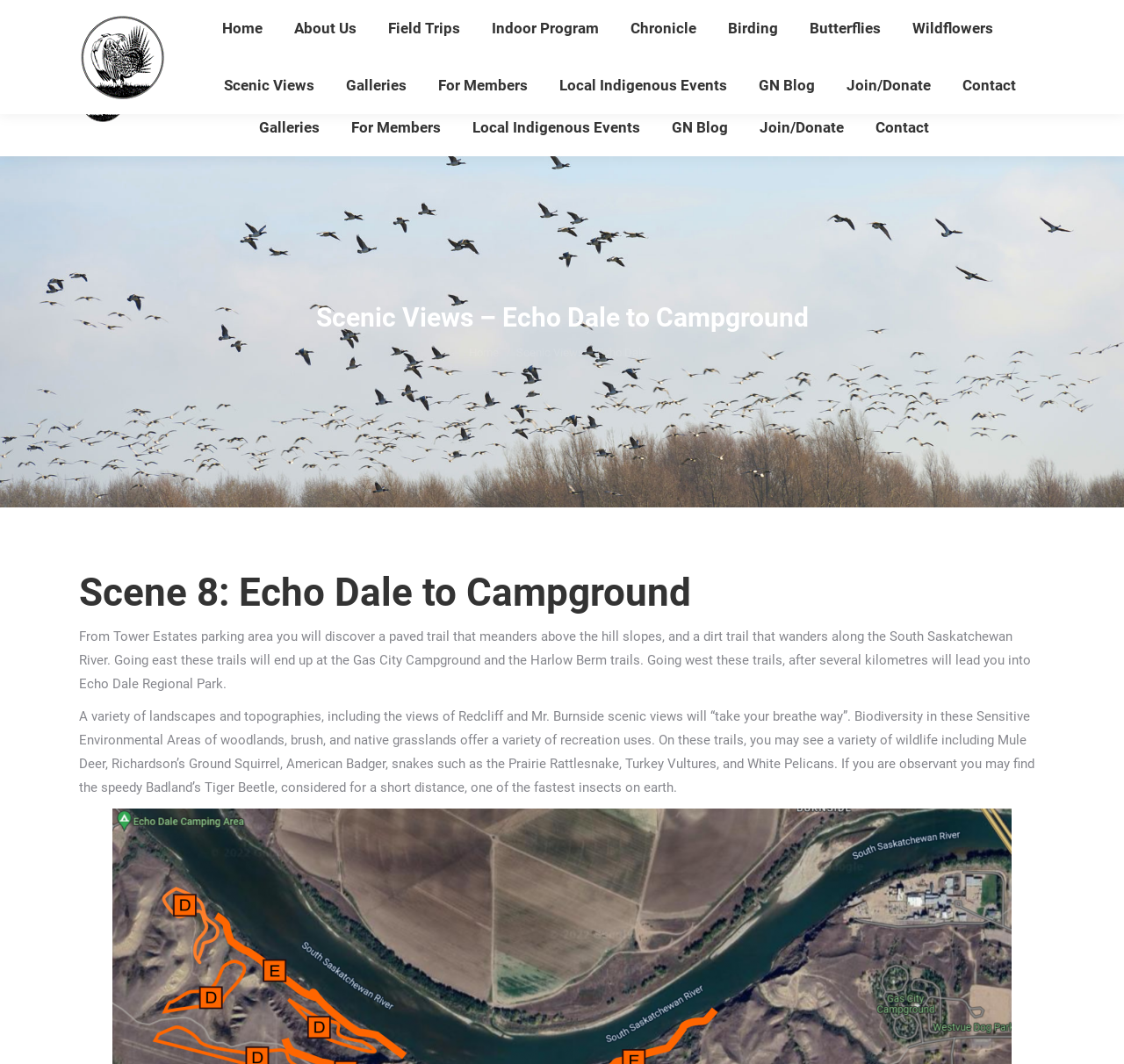Identify the text that serves as the heading for the webpage and generate it.

Scenic Views – Echo Dale to Campground